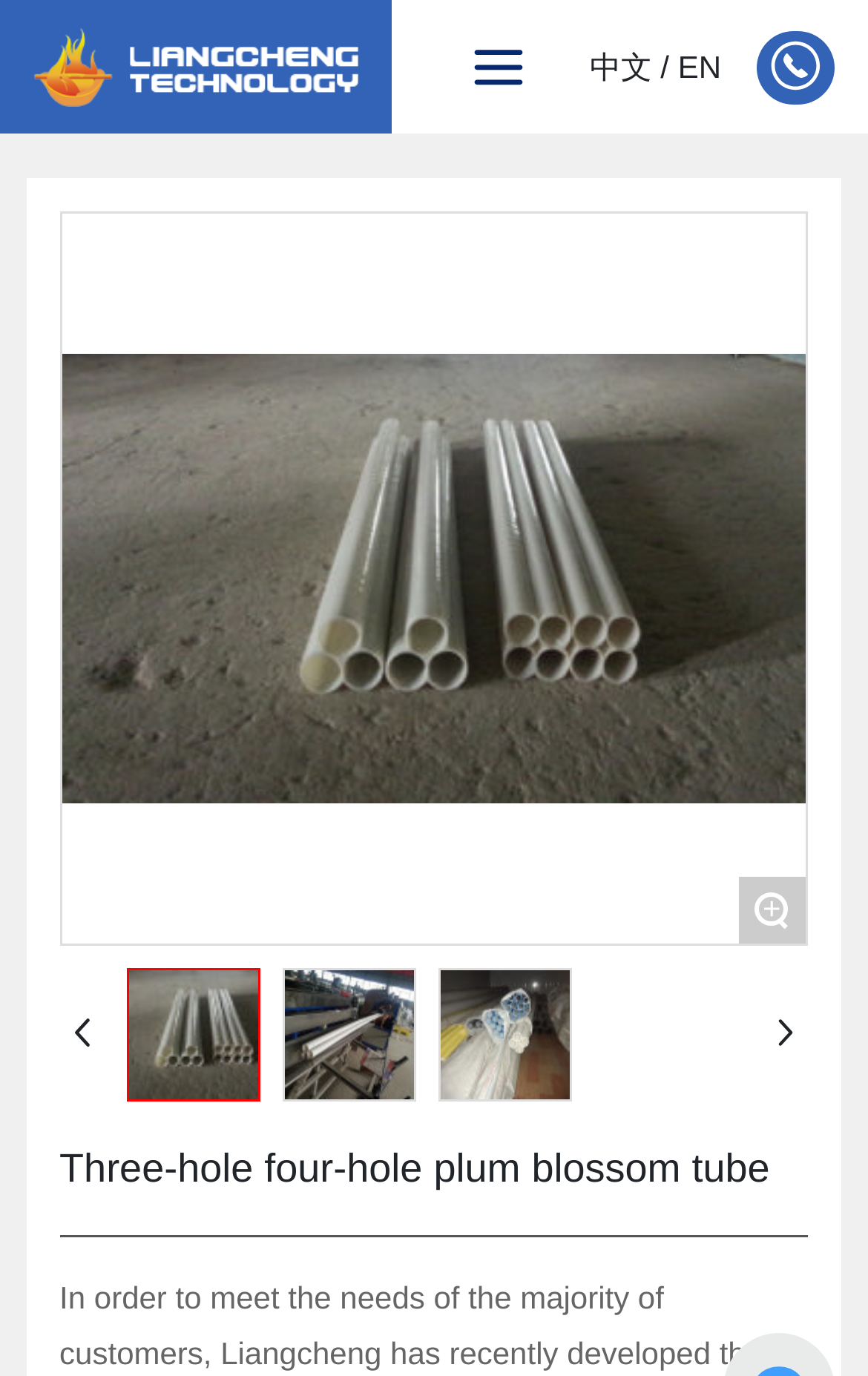Answer the question below in one word or phrase:
What is the position of the '+' icon?

Bottom right